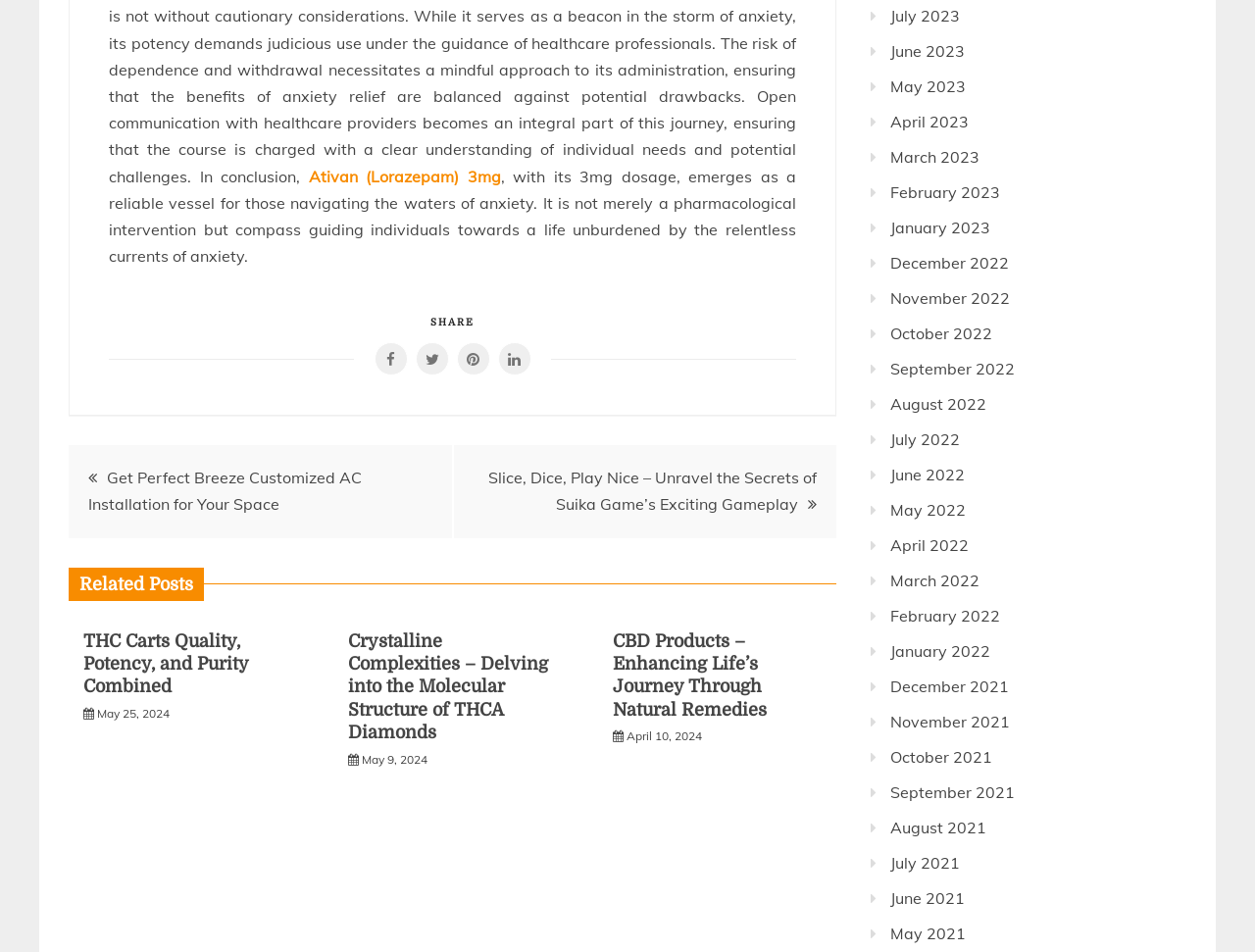How many related posts are there?
Please interpret the details in the image and answer the question thoroughly.

I counted the number of link elements under the 'Related Posts' heading and found three links, which are likely the related posts.